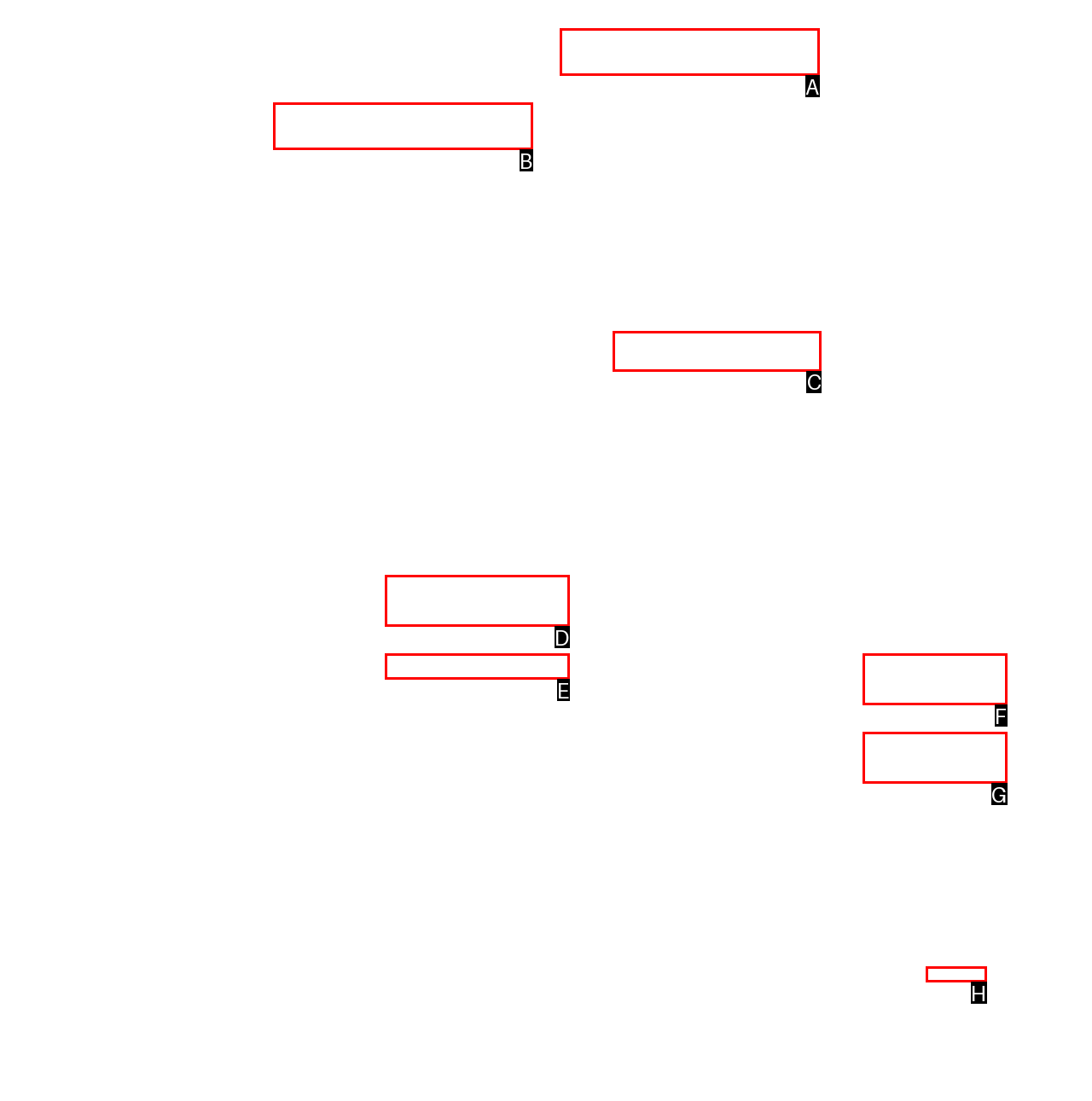Specify which UI element should be clicked to accomplish the task: Click the Send message button. Answer with the letter of the correct choice.

C